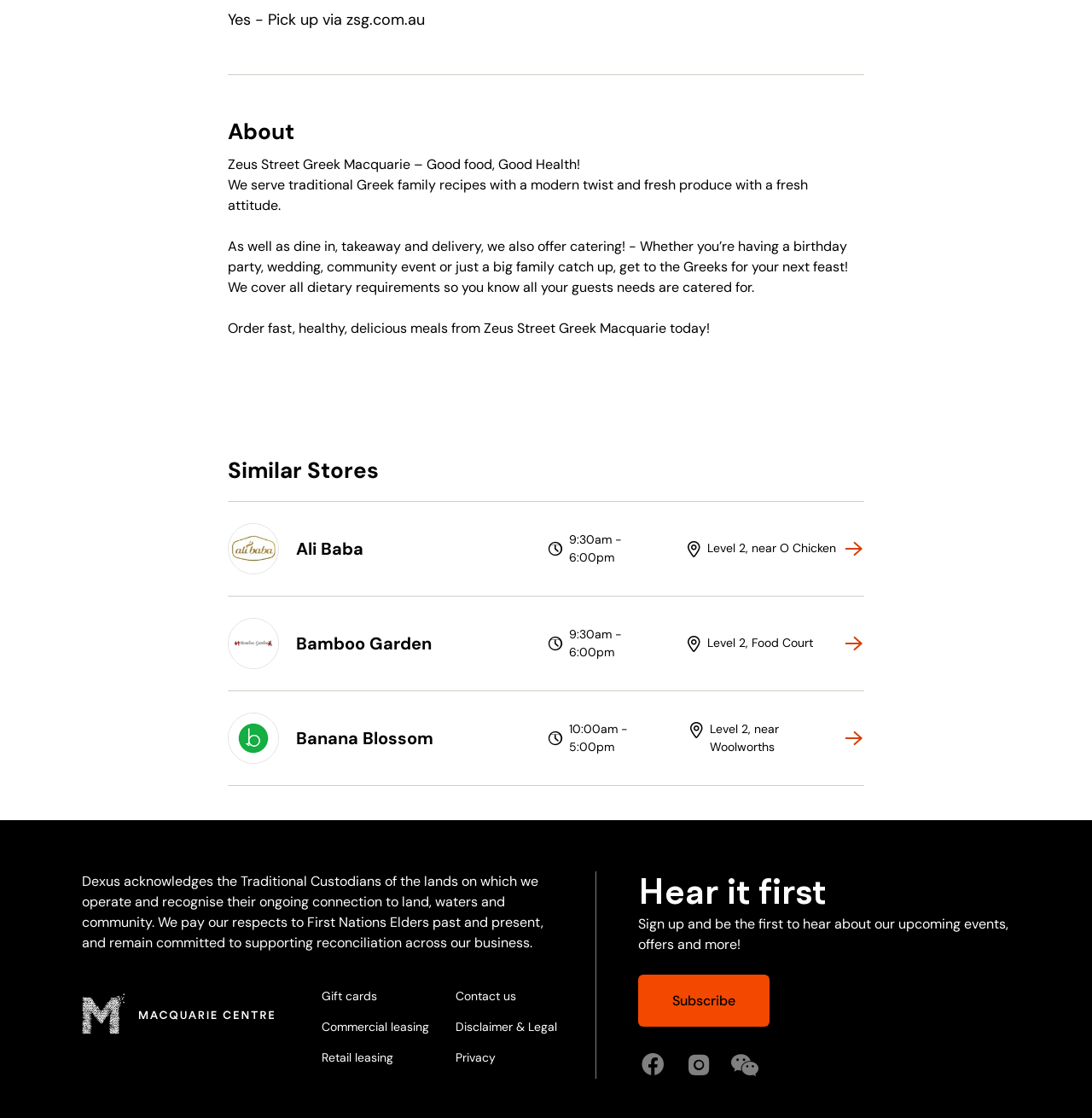What is the acknowledgement made by Dexus?
Respond to the question with a single word or phrase according to the image.

To Traditional Custodians of the lands